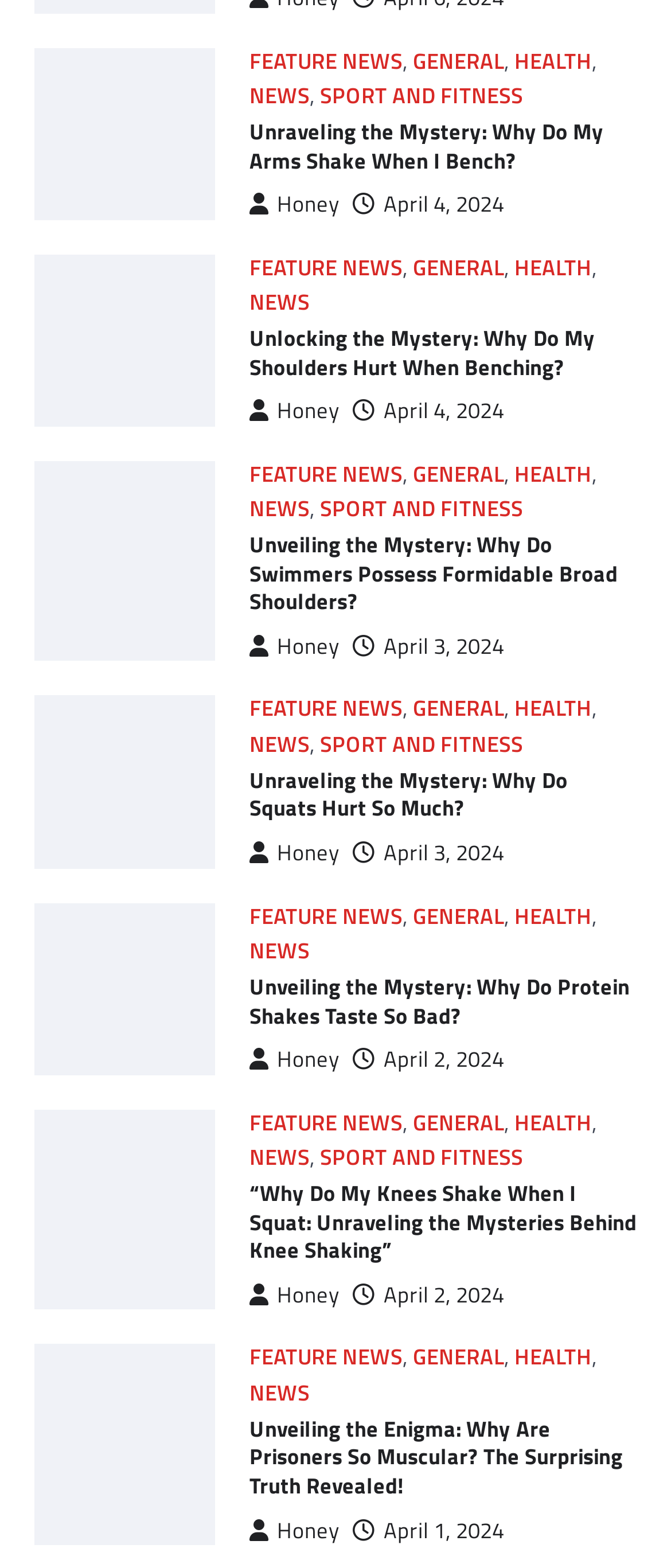What is the author of the first article?
Please respond to the question with a detailed and informative answer.

I looked at the author information associated with each article and found that the author of the first article is Honey.